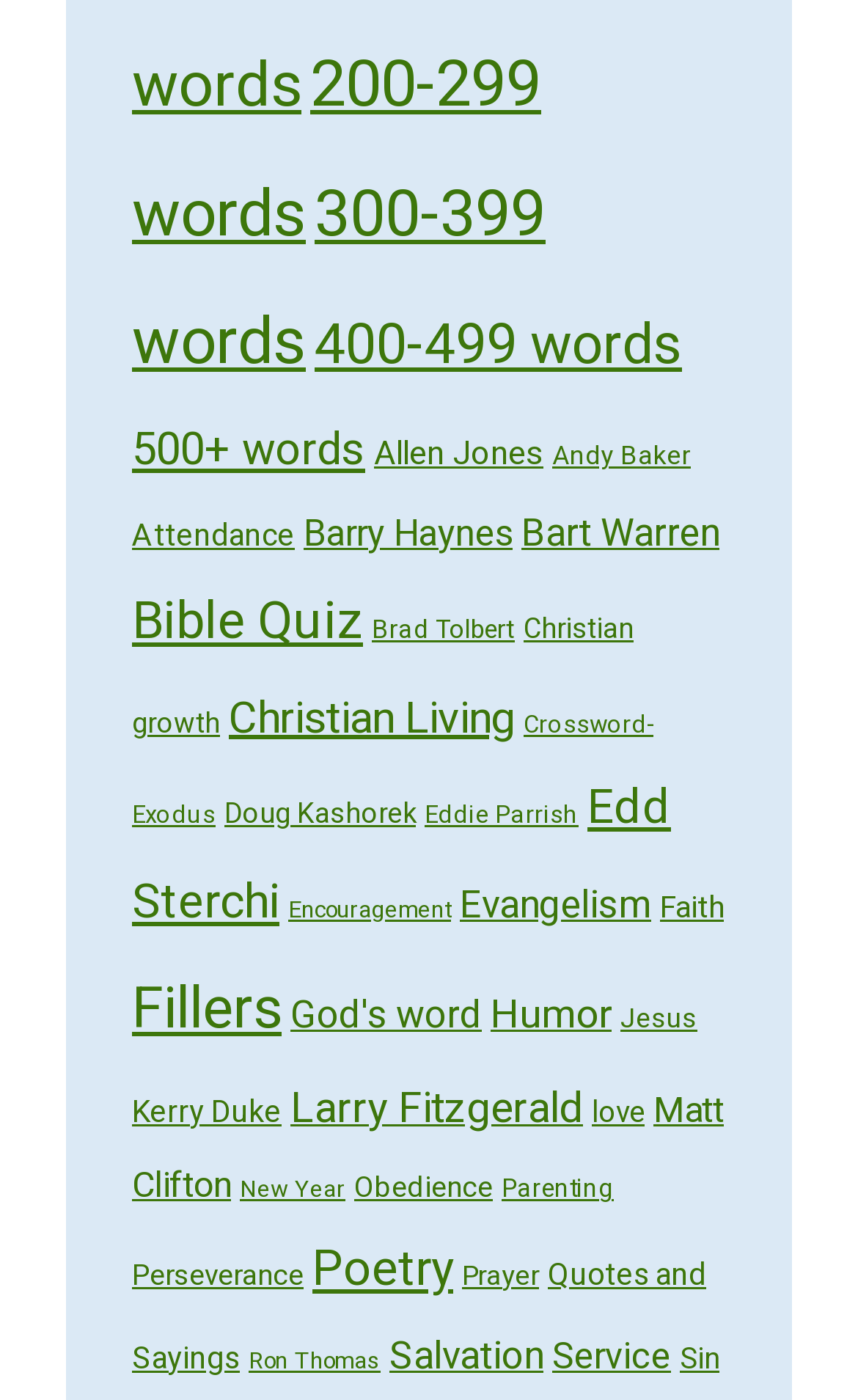Using the information in the image, give a comprehensive answer to the question: 
What type of content is categorized on this webpage?

Based on the links provided on the webpage, it appears that the content is categorized by sermon topics, authors, and word counts, suggesting that the webpage is a collection of sermons.